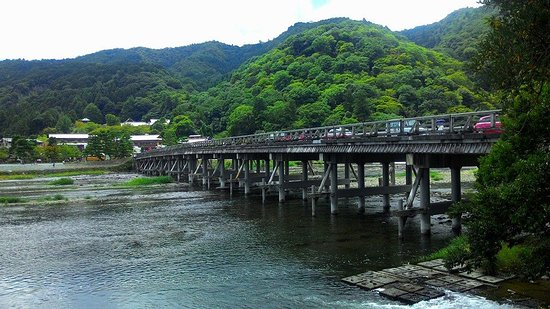What is the bridge's purpose?
Please give a detailed answer to the question using the information shown in the image.

According to the caption, the bridge serves as a popular starting point for tourists exploring the area, where they can discover various local shops and restaurants.